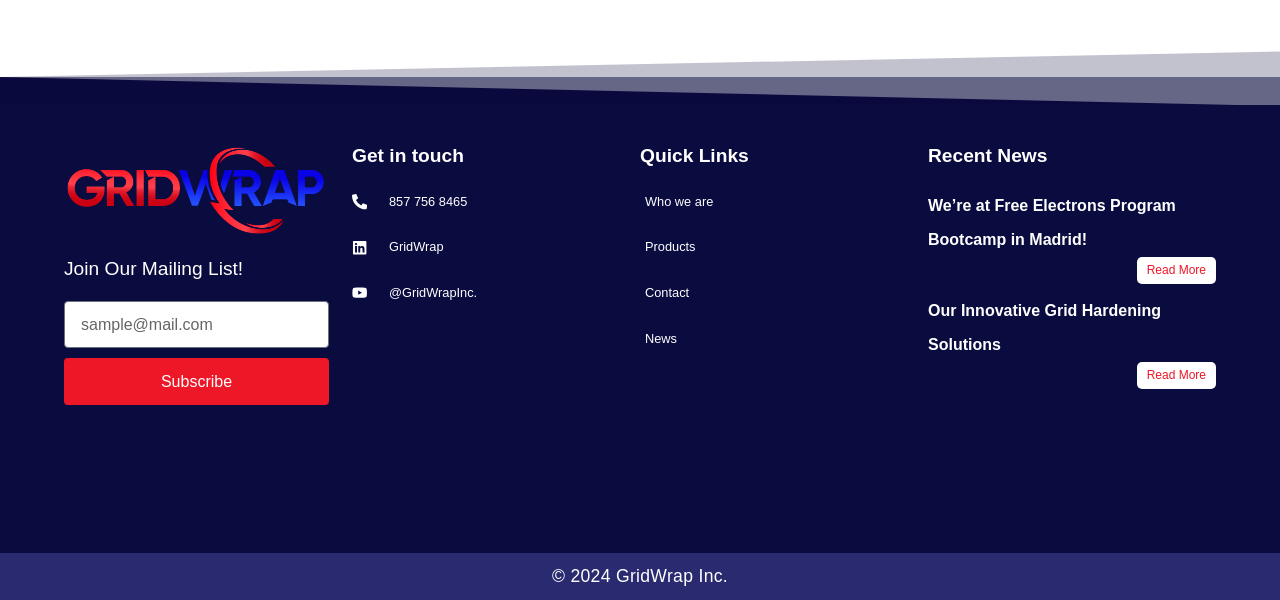Show the bounding box coordinates of the element that should be clicked to complete the task: "Visit the Who we are page".

[0.5, 0.315, 0.725, 0.359]